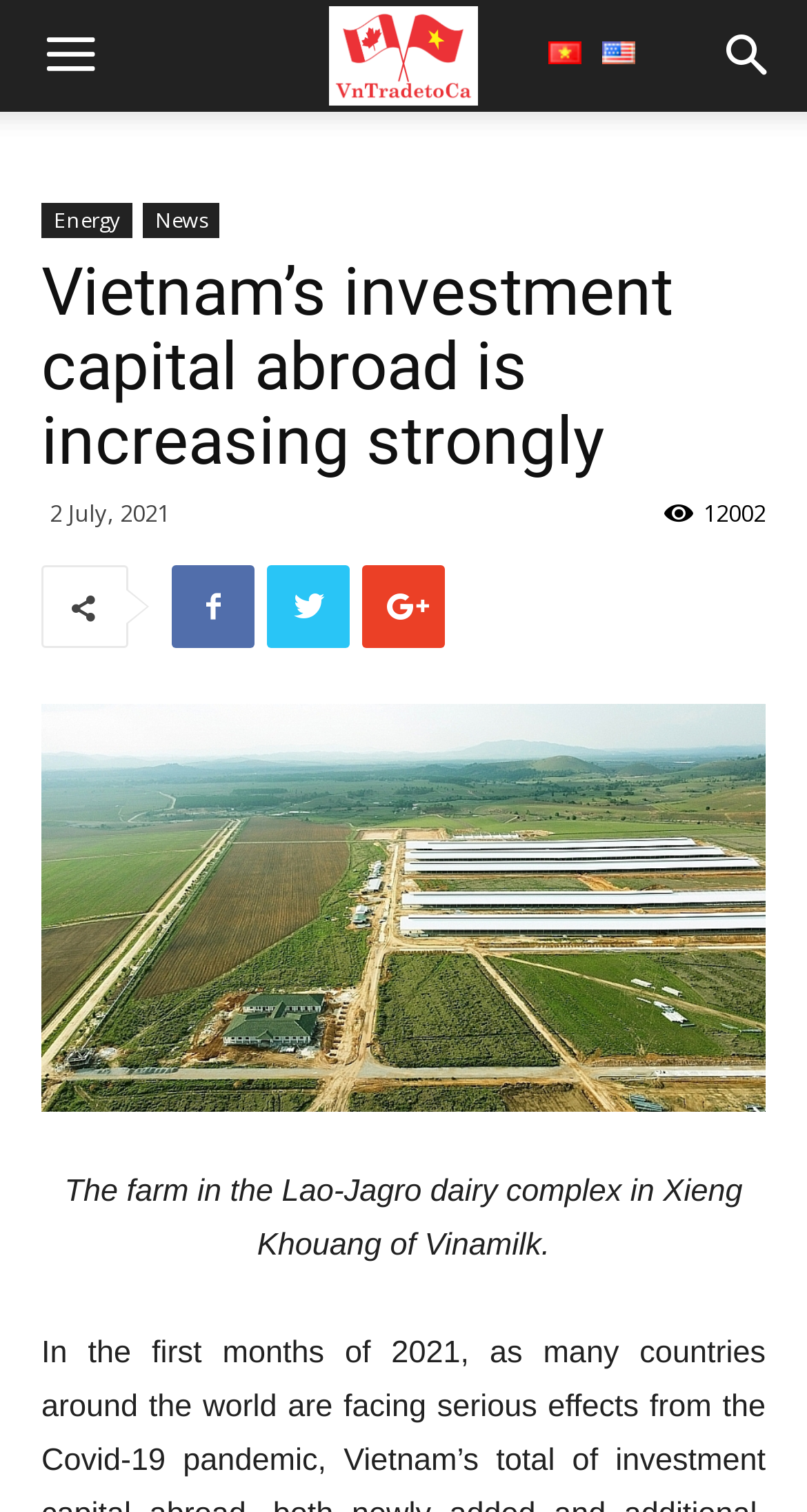Please extract the primary headline from the webpage.

Vietnam’s investment capital abroad is increasing strongly